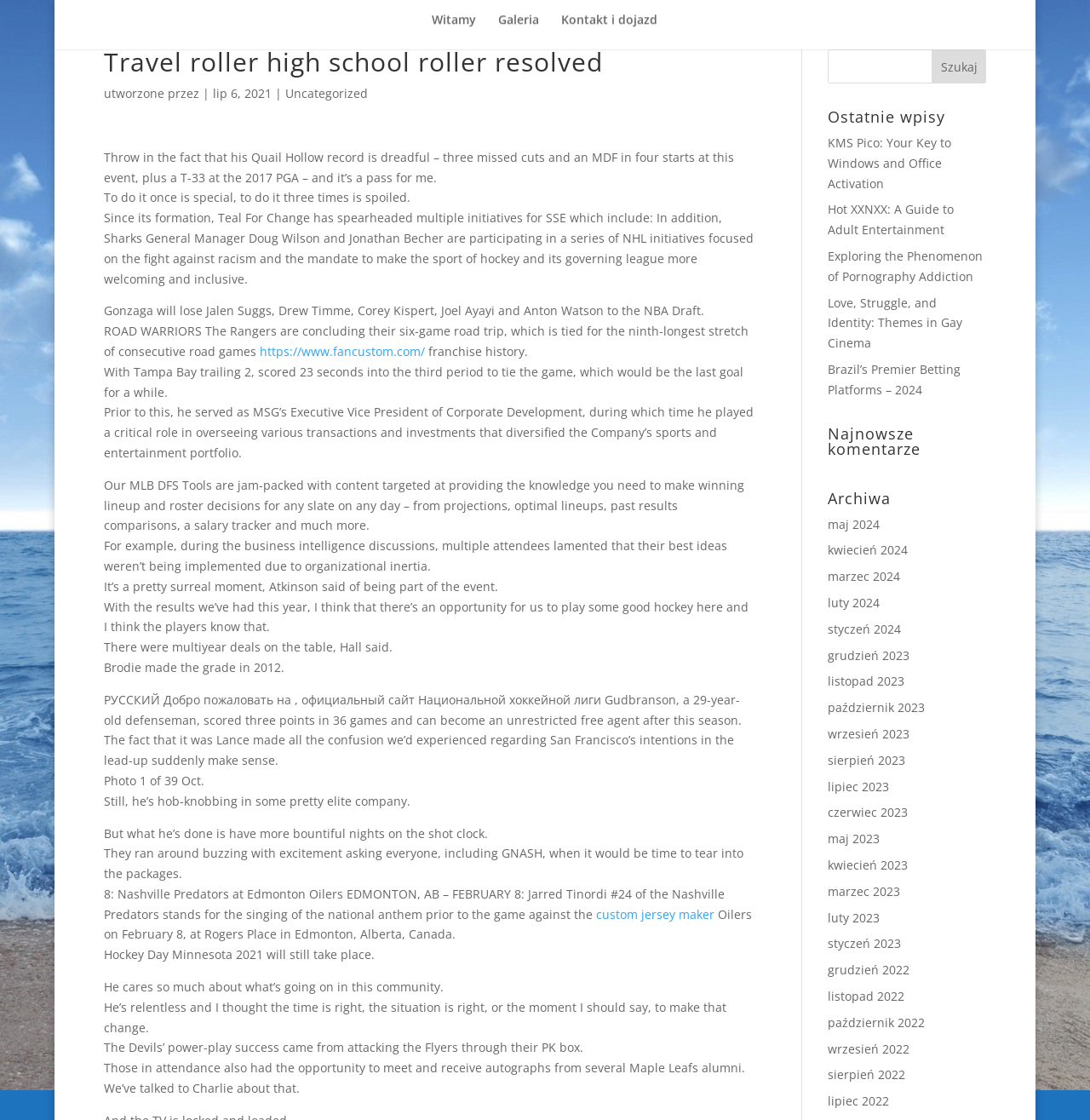Please specify the bounding box coordinates in the format (top-left x, top-left y, bottom-right x, bottom-right y), with all values as floating point numbers between 0 and 1. Identify the bounding box of the UI element described by: aria-describedby="ms--ax-2-description" placeholder="Filter by title"

None